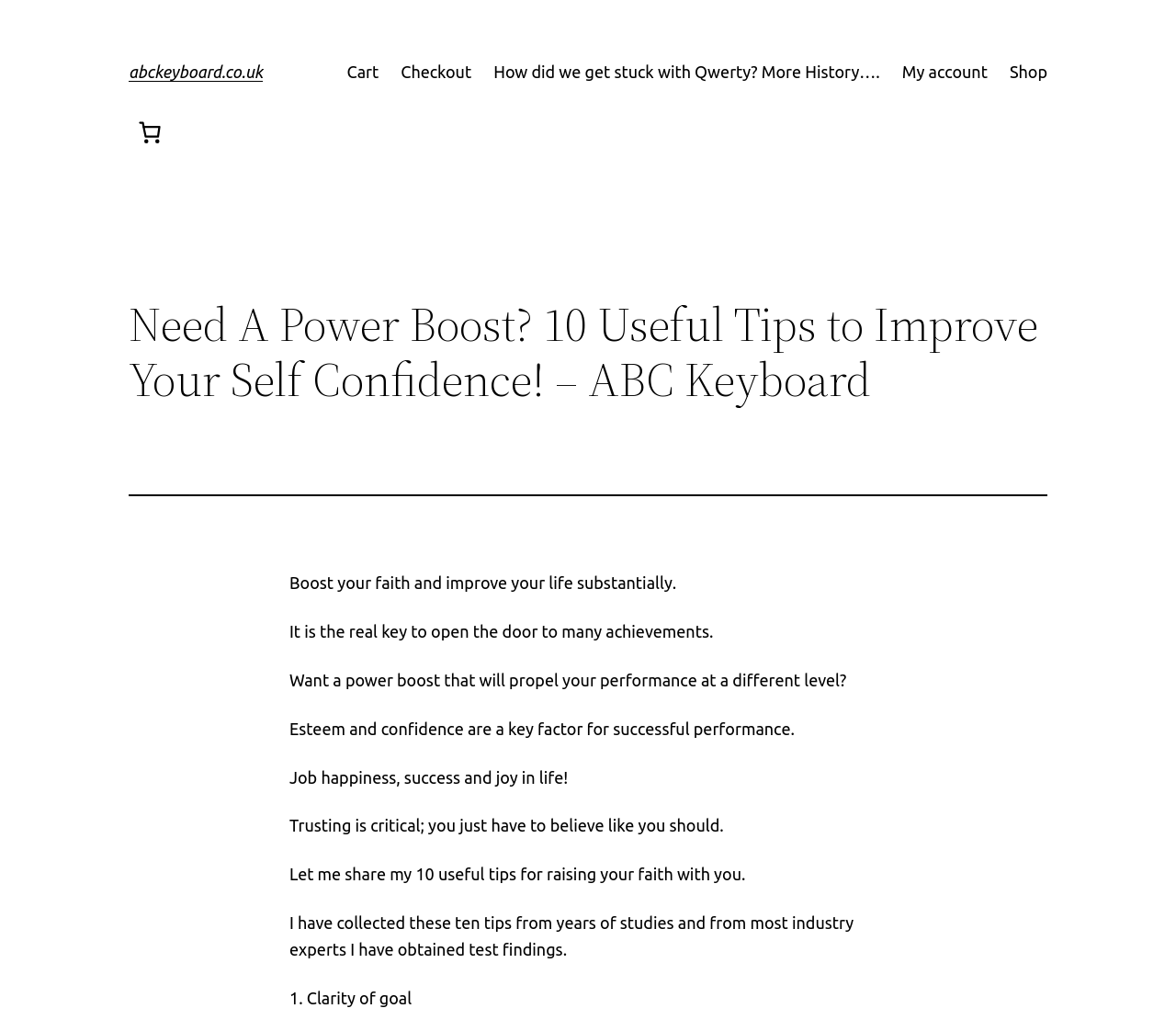What is the website's main topic?
Based on the image, answer the question in a detailed manner.

Based on the webpage's content, it appears to be focused on providing tips and advice for improving self-confidence, which is evident from the headings and static text elements.